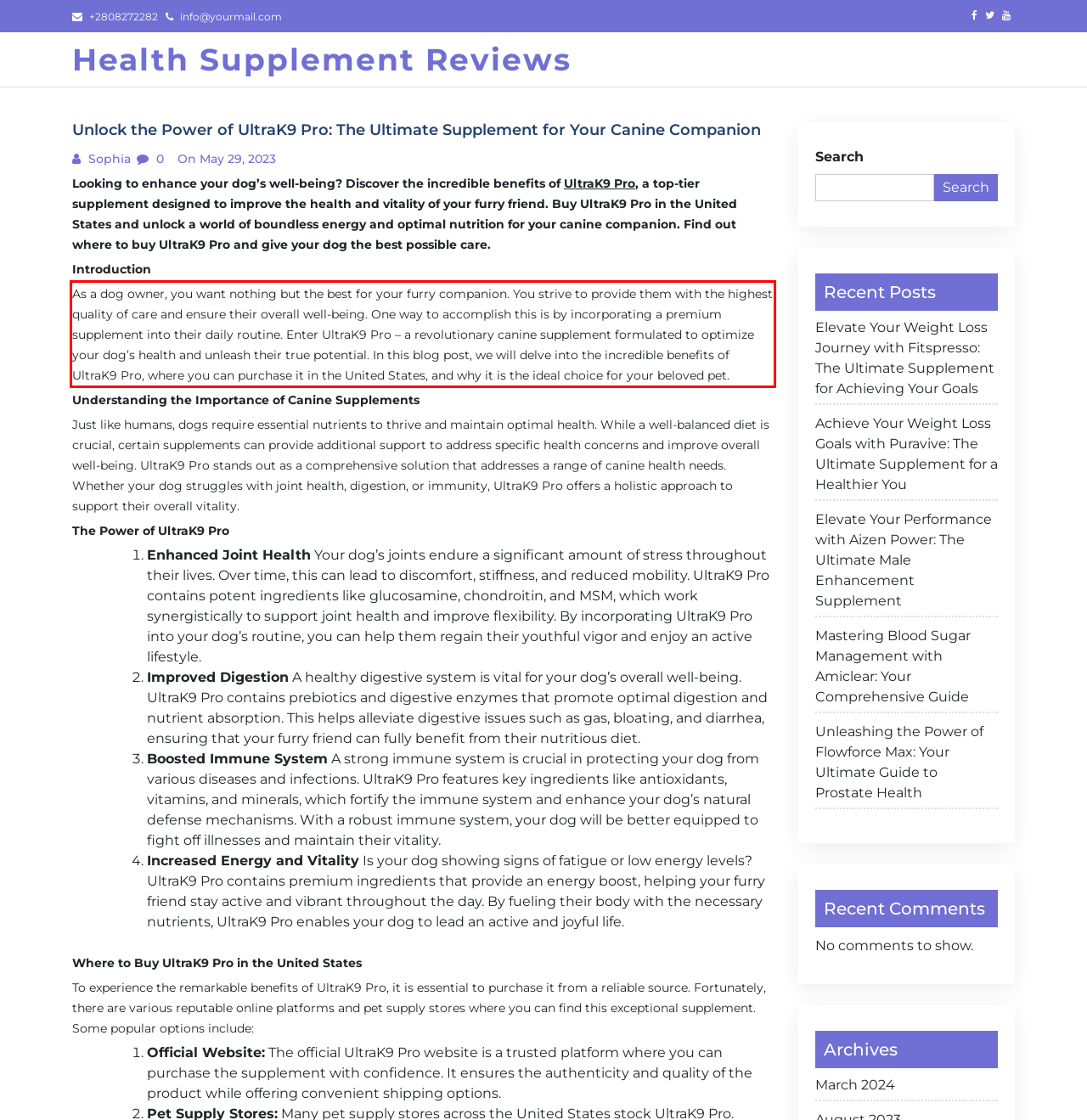You are given a screenshot of a webpage with a UI element highlighted by a red bounding box. Please perform OCR on the text content within this red bounding box.

As a dog owner, you want nothing but the best for your furry companion. You strive to provide them with the highest quality of care and ensure their overall well-being. One way to accomplish this is by incorporating a premium supplement into their daily routine. Enter UltraK9 Pro – a revolutionary canine supplement formulated to optimize your dog’s health and unleash their true potential. In this blog post, we will delve into the incredible benefits of UltraK9 Pro, where you can purchase it in the United States, and why it is the ideal choice for your beloved pet.